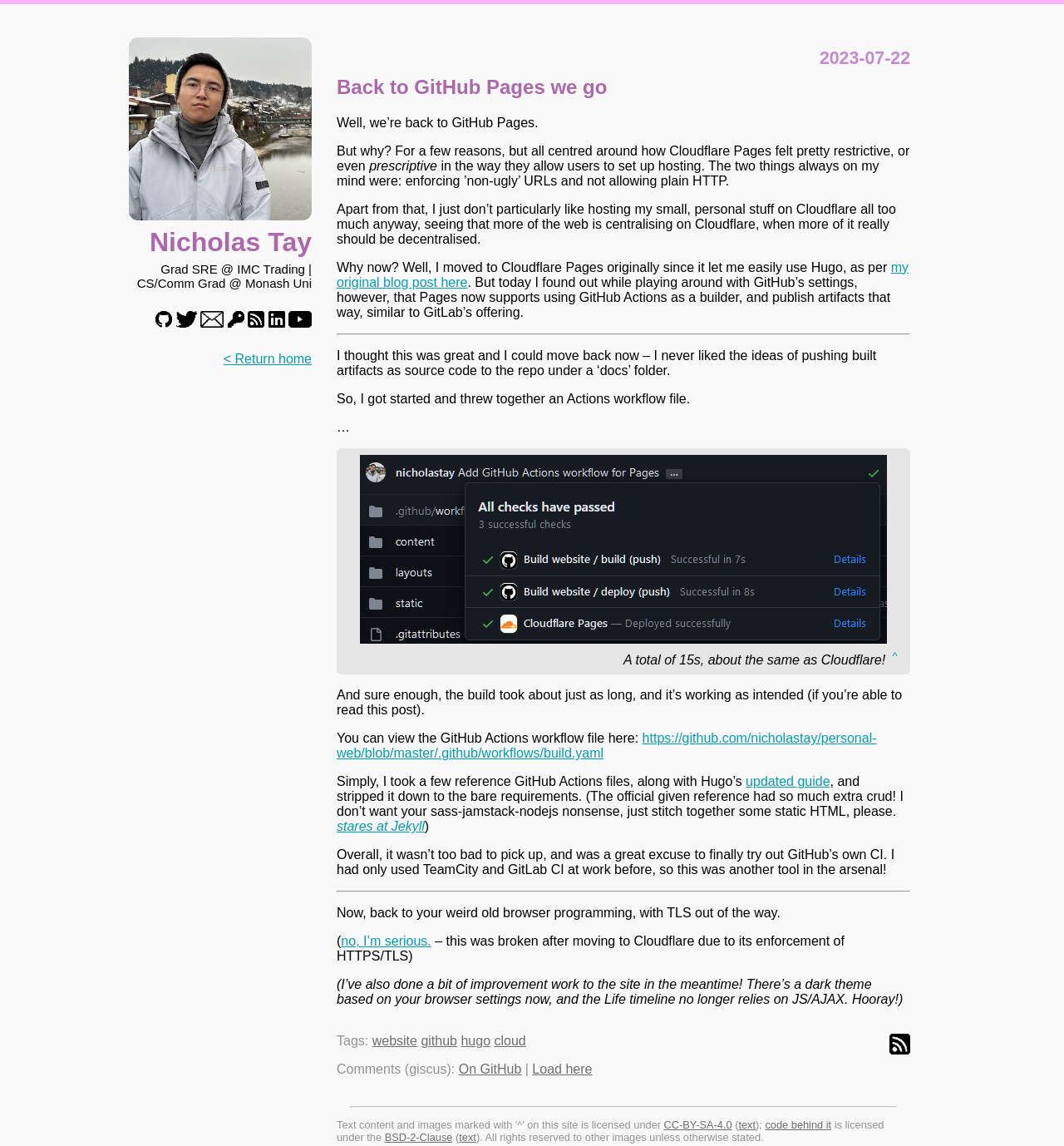From the element description: "inbox@amh-llc.com", extract the bounding box coordinates of the UI element. The coordinates should be expressed as four float numbers between 0 and 1, in the order [left, top, right, bottom].

None